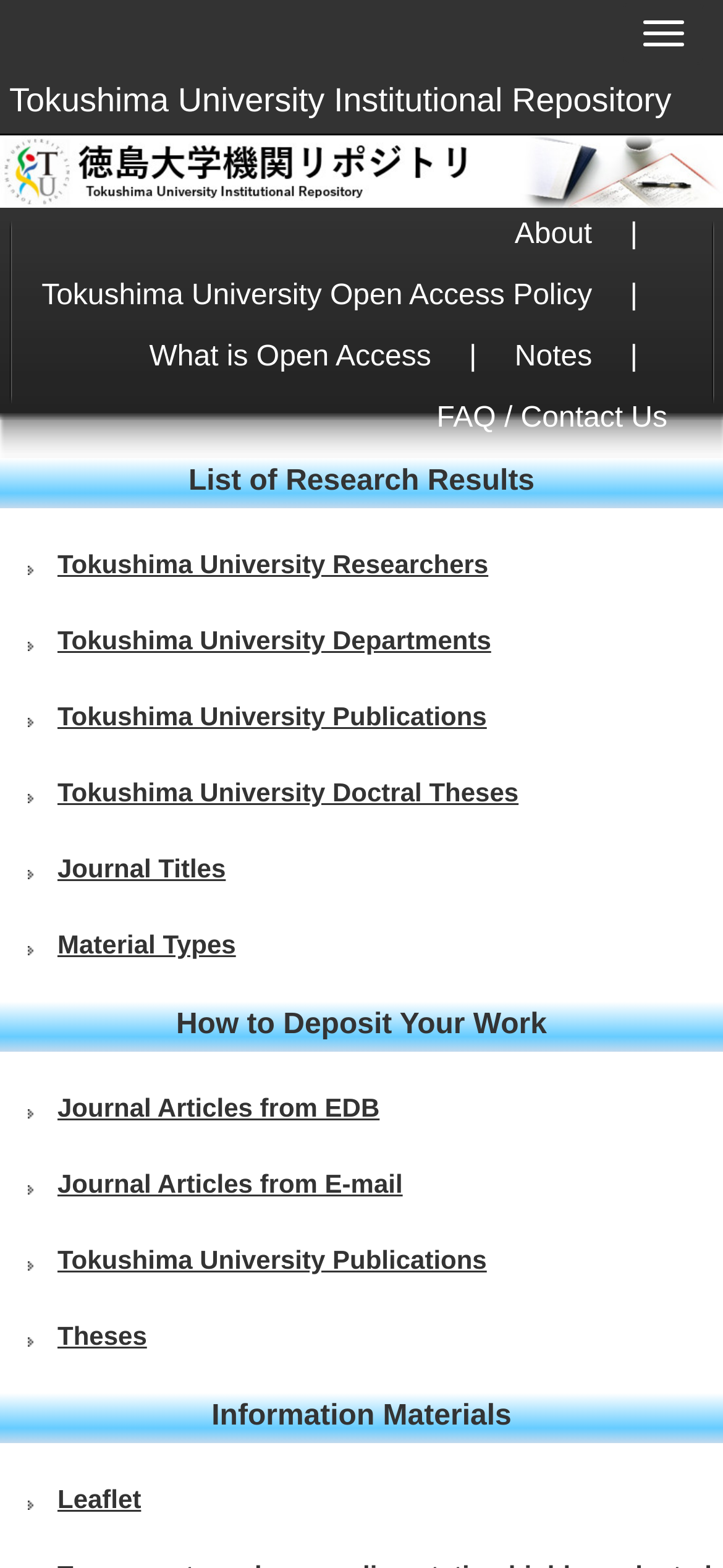Find and extract the text of the primary heading on the webpage.

A Pilot Study of A2NTX, a Novel Low-Molecular-Weight Neurotoxin Derived from Subtype A2 for Post-Stroke Lower Limb Spasticity : Comparison with OnabotulinumtoxinA